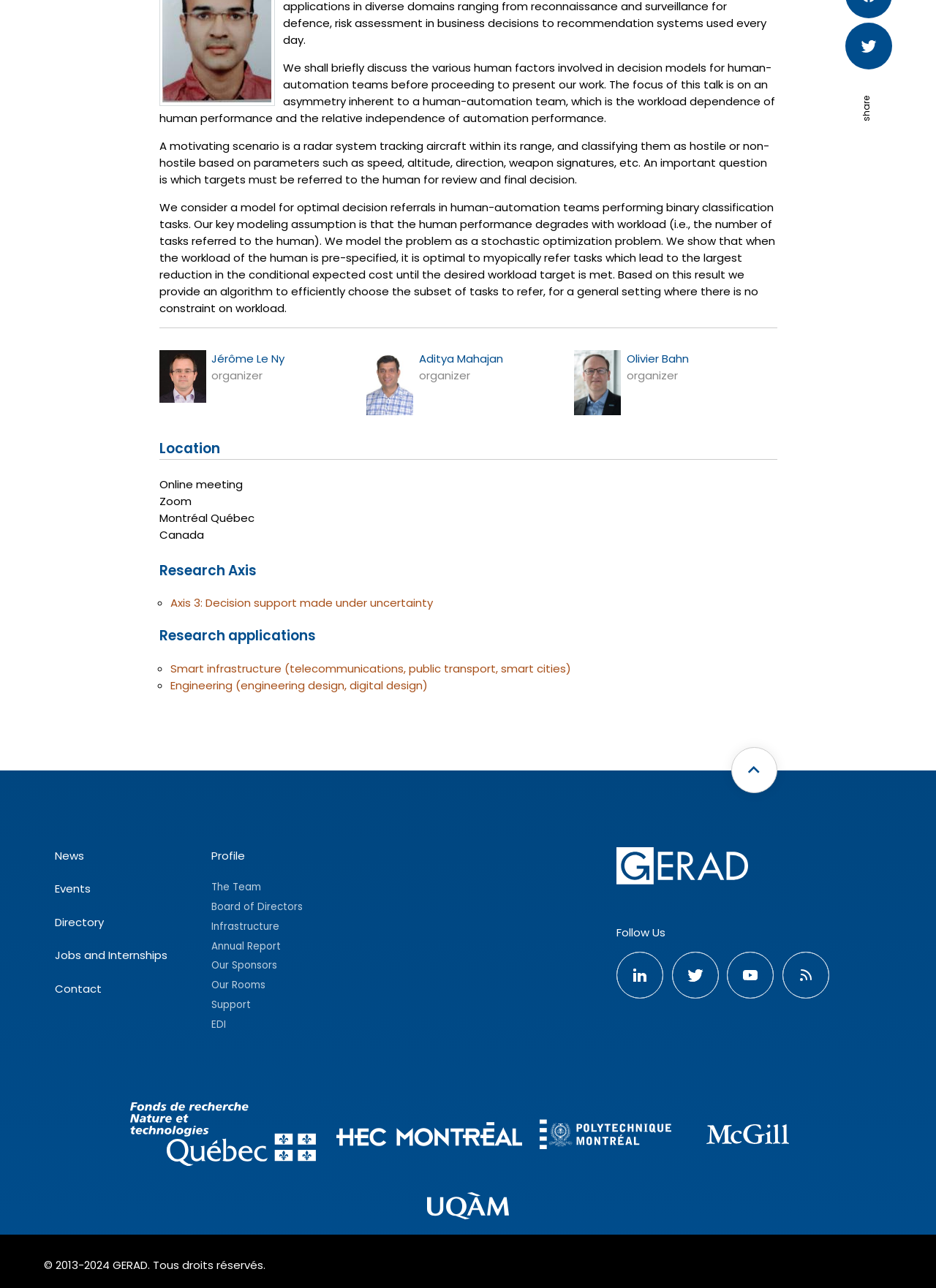Bounding box coordinates are specified in the format (top-left x, top-left y, bottom-right x, bottom-right y). All values are floating point numbers bounded between 0 and 1. Please provide the bounding box coordinate of the region this sentence describes: Engineering (engineering design, digital design)

[0.182, 0.526, 0.457, 0.538]